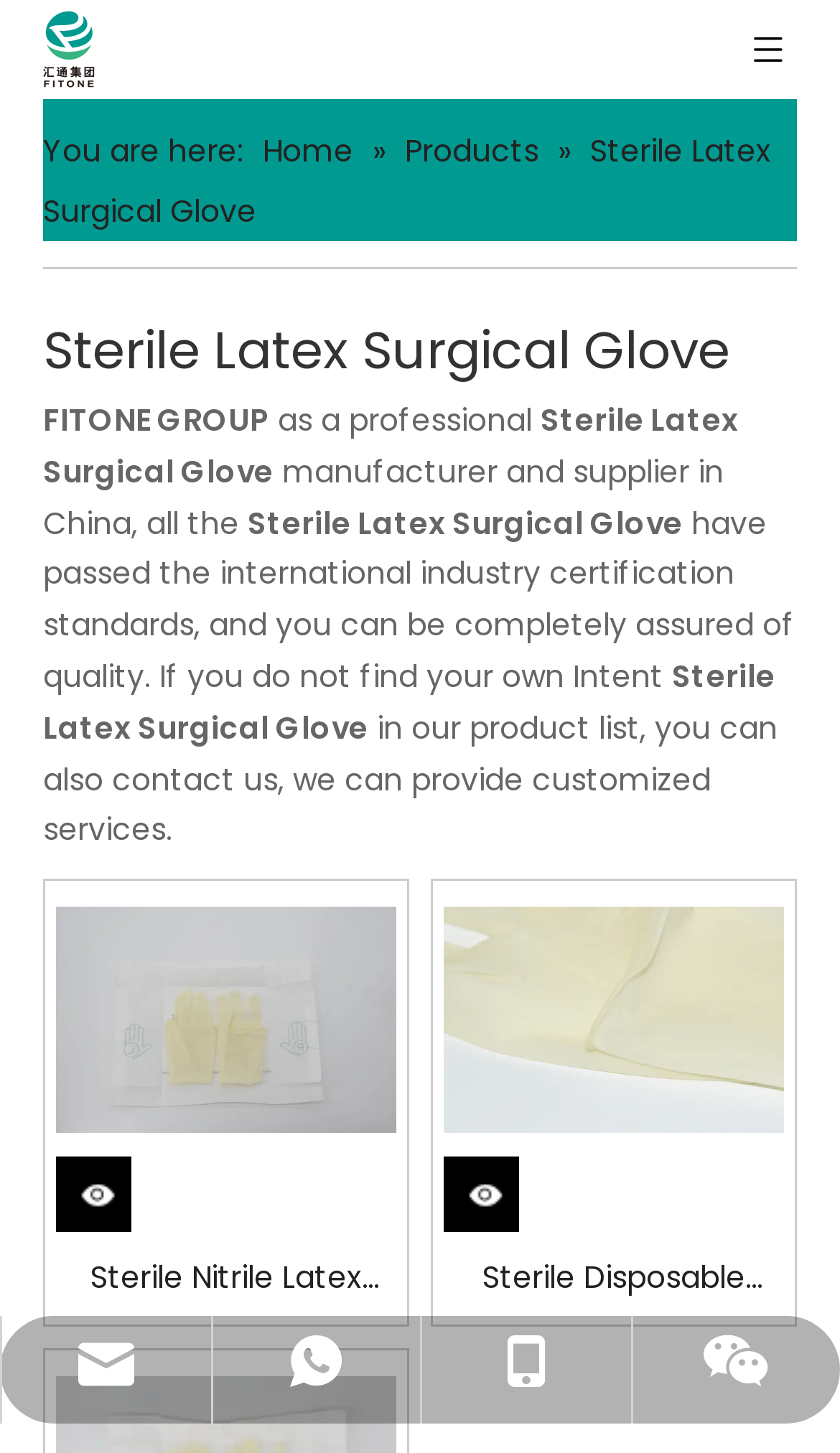Please answer the following question using a single word or phrase: 
What is the contact method provided on the webpage?

Email, WhatsApp, and phone number